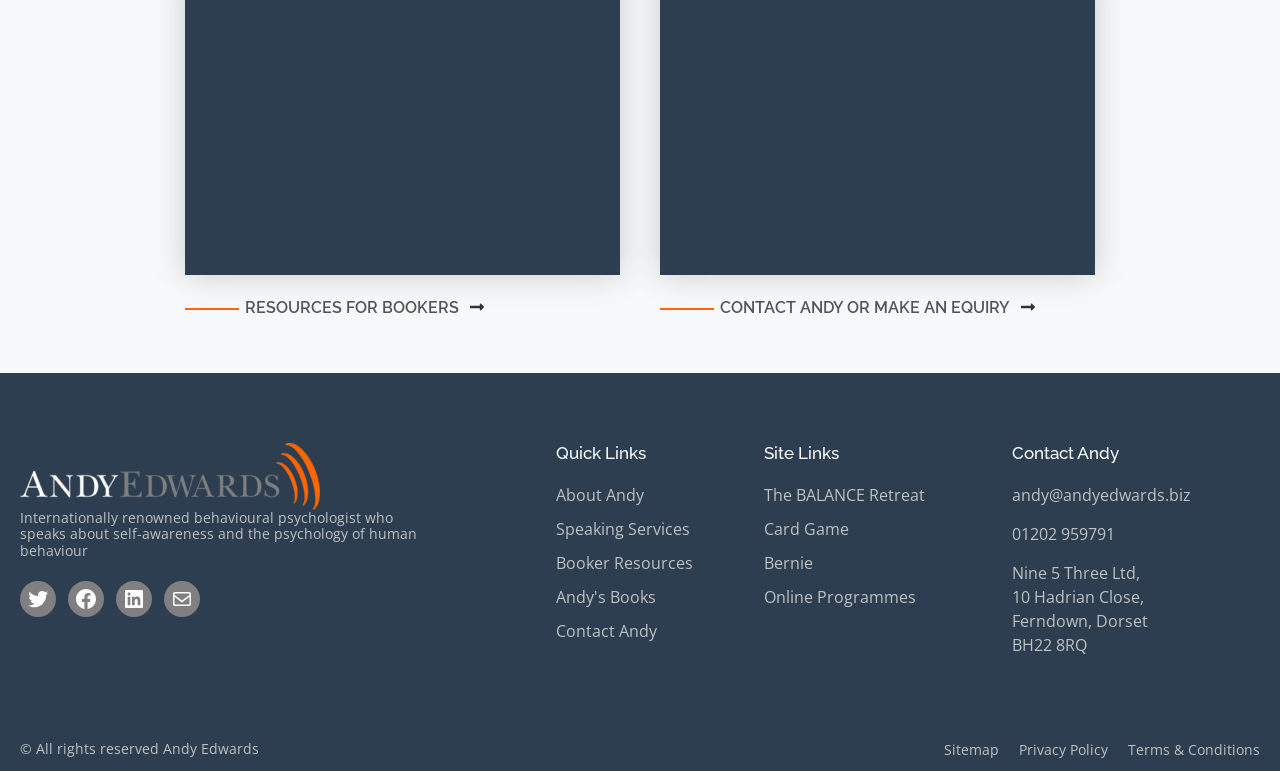Can you find the bounding box coordinates for the element that needs to be clicked to execute this instruction: "Learn more about Andy's books"? The coordinates should be given as four float numbers between 0 and 1, i.e., [left, top, right, bottom].

[0.434, 0.76, 0.512, 0.789]